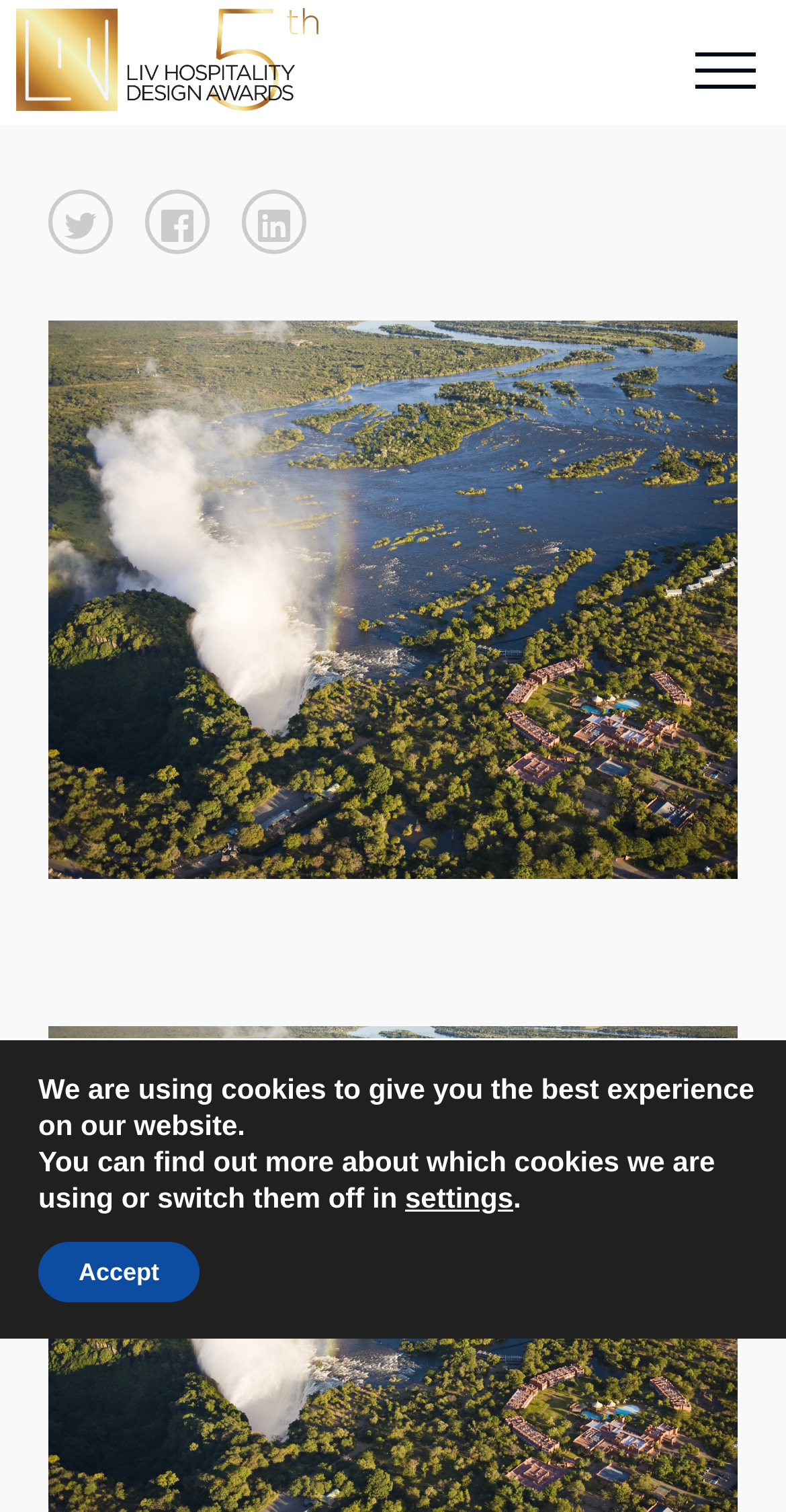Detail the various sections and features of the webpage.

The webpage appears to be a winner's page for the LIV Hospitality Design Awards, specifically featuring the Avani Victoria Falls Resort as a single winner. 

At the top left corner, there is a logo image with a corresponding link. Below the logo, there are three buttons with accompanying images, aligned horizontally and centered at the top of the page. 

A large image takes up most of the page's width, spanning from the top to the middle section. This image likely showcases the Avani Victoria Falls Resort.

Below the large image, there is a small, non-descriptive text element containing a single whitespace character. 

At the bottom of the page, there is a GDPR Cookie Banner that stretches across the full width. The banner contains two paragraphs of text explaining the use of cookies on the website. There are two buttons within the banner: a "settings" button on the right and an "Accept" button on the left. 

Finally, there is a chat iframe located at the bottom right corner of the page.